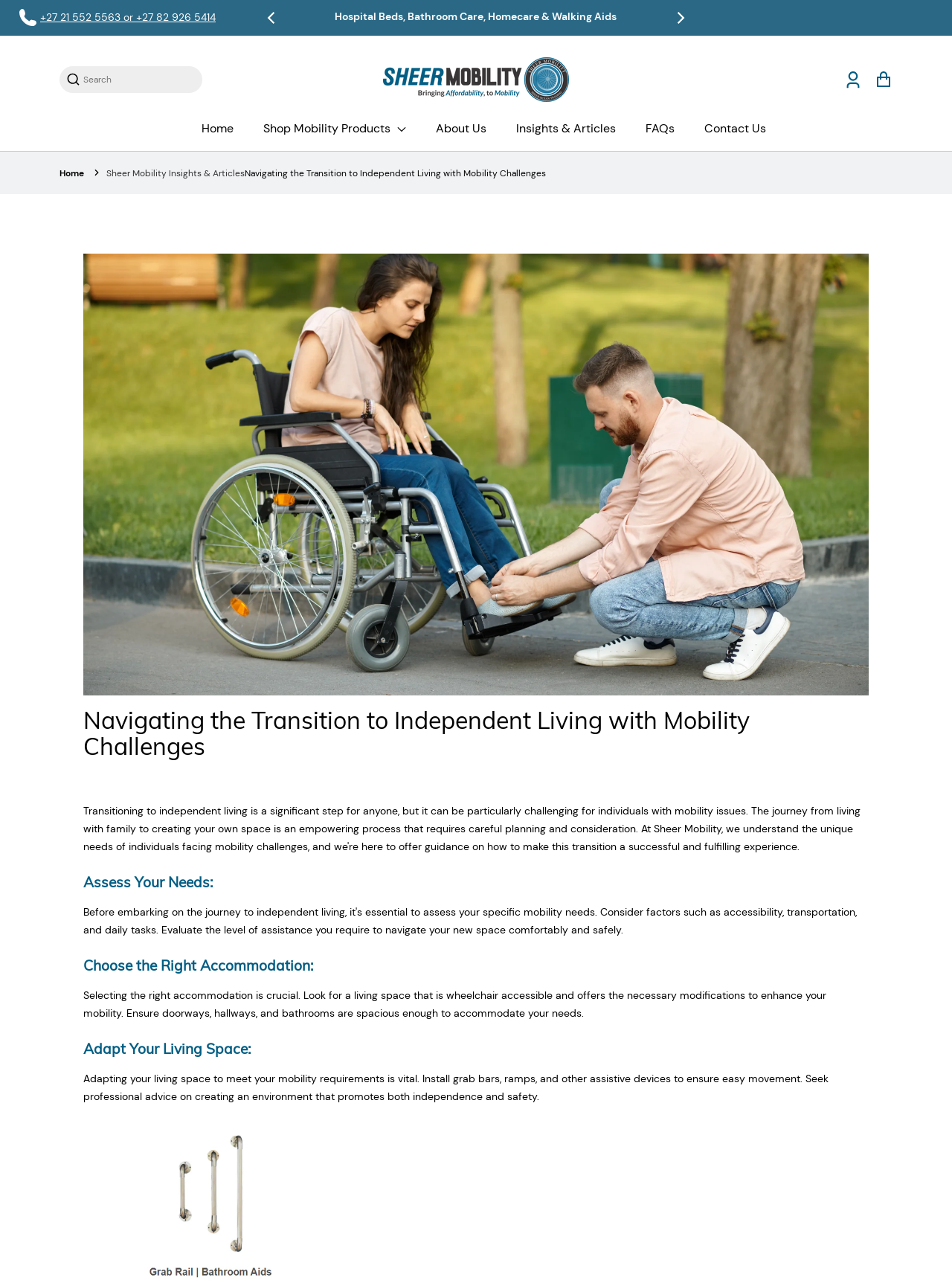What is the headline of the webpage?

Navigating the Transition to Independent Living with Mobility Challenges